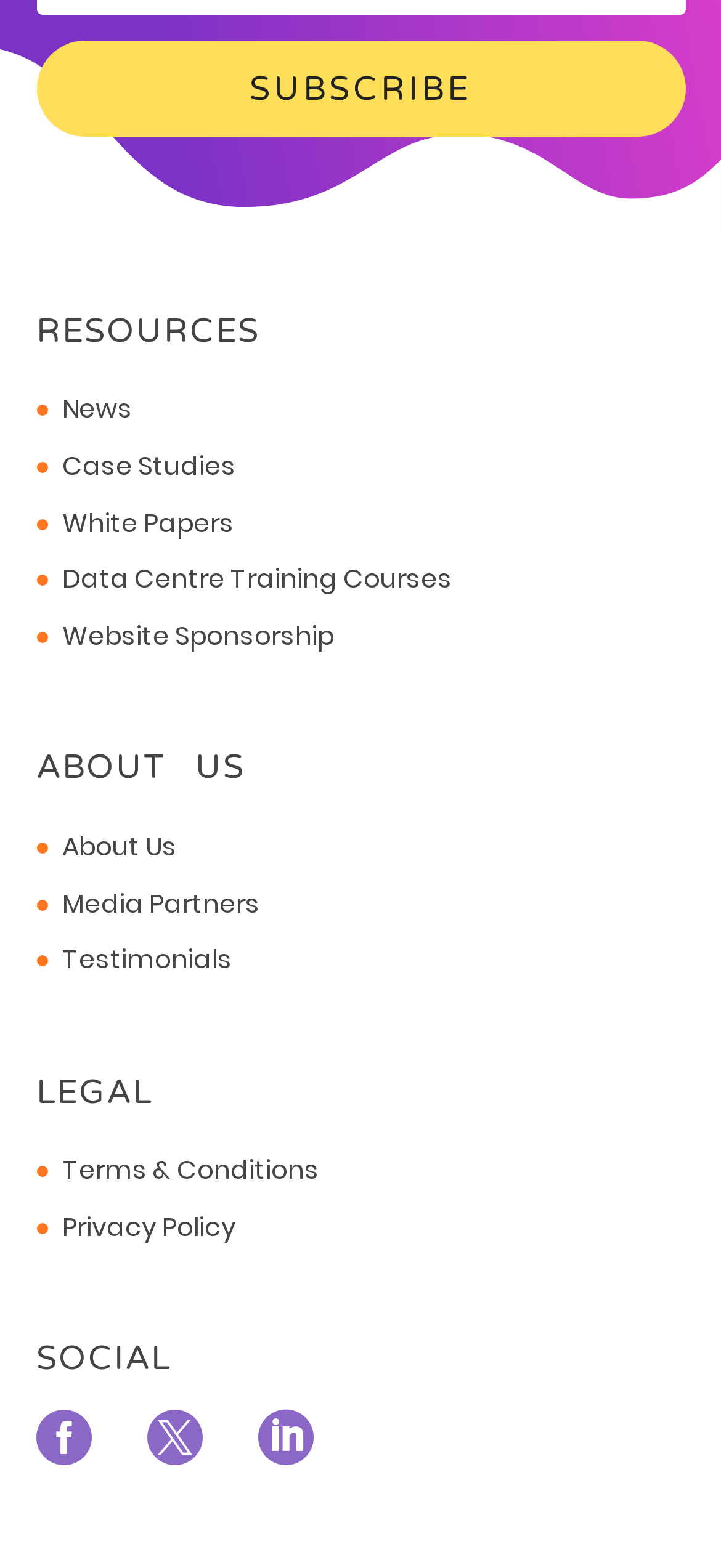Identify the bounding box coordinates for the UI element described as: "Data Centre Training Courses".

[0.086, 0.358, 0.627, 0.381]